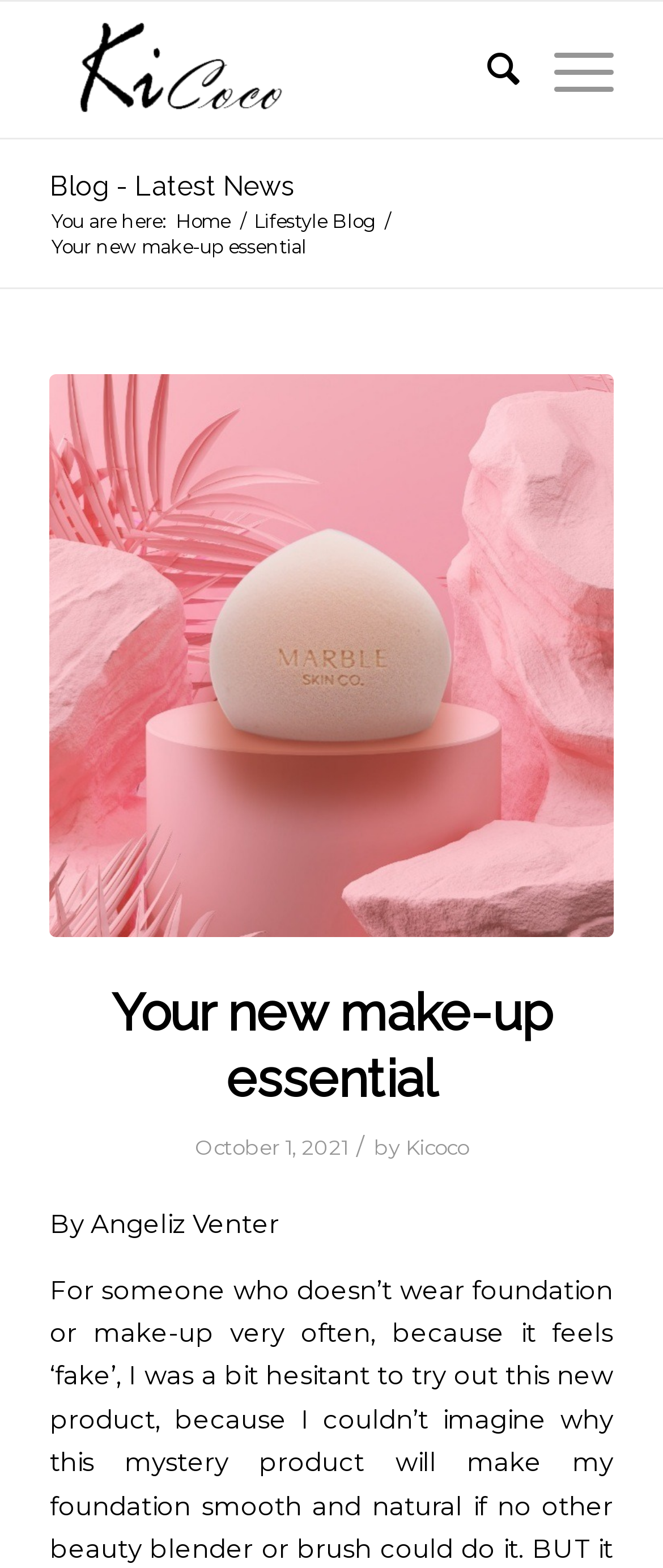Please specify the bounding box coordinates of the region to click in order to perform the following instruction: "Go to the Home page".

[0.257, 0.133, 0.354, 0.149]